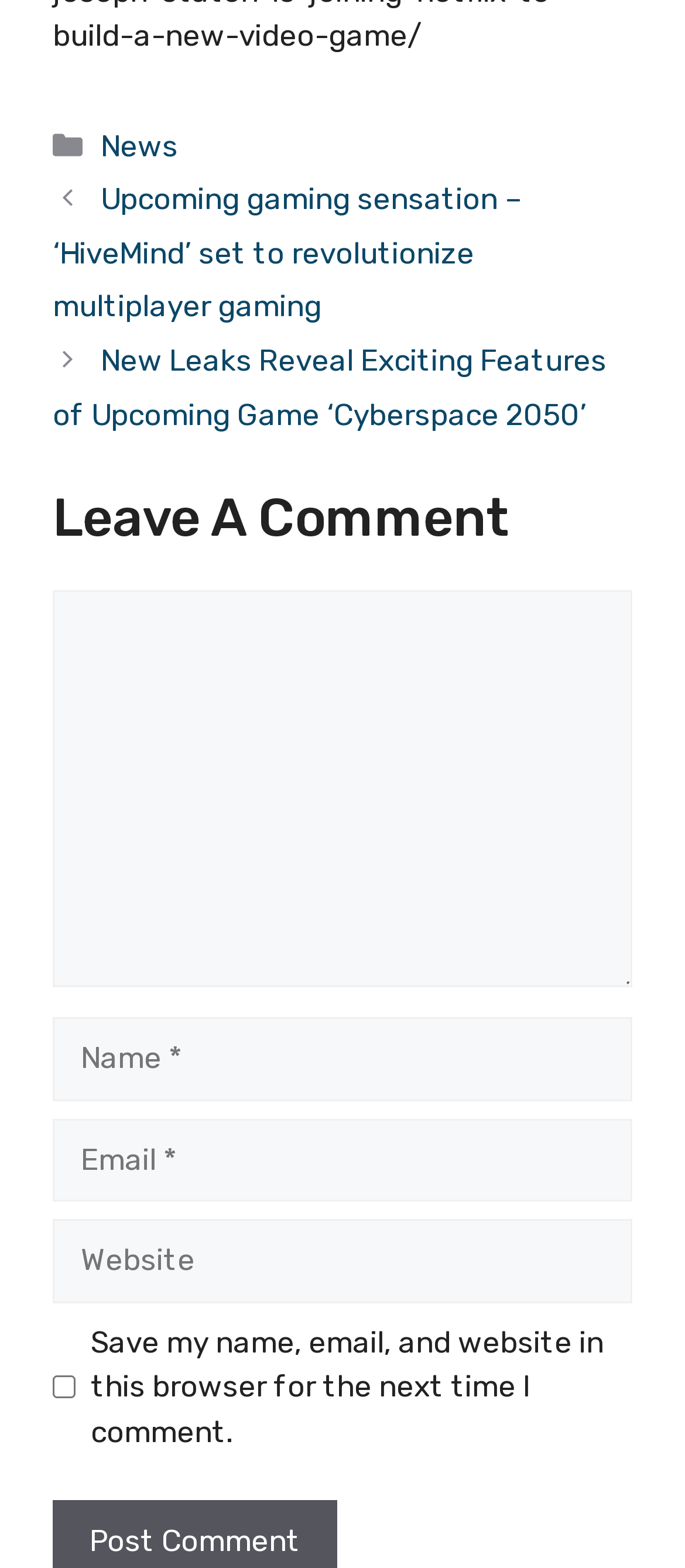Find the bounding box coordinates of the element to click in order to complete this instruction: "Type your name". The bounding box coordinates must be four float numbers between 0 and 1, denoted as [left, top, right, bottom].

[0.077, 0.649, 0.923, 0.702]